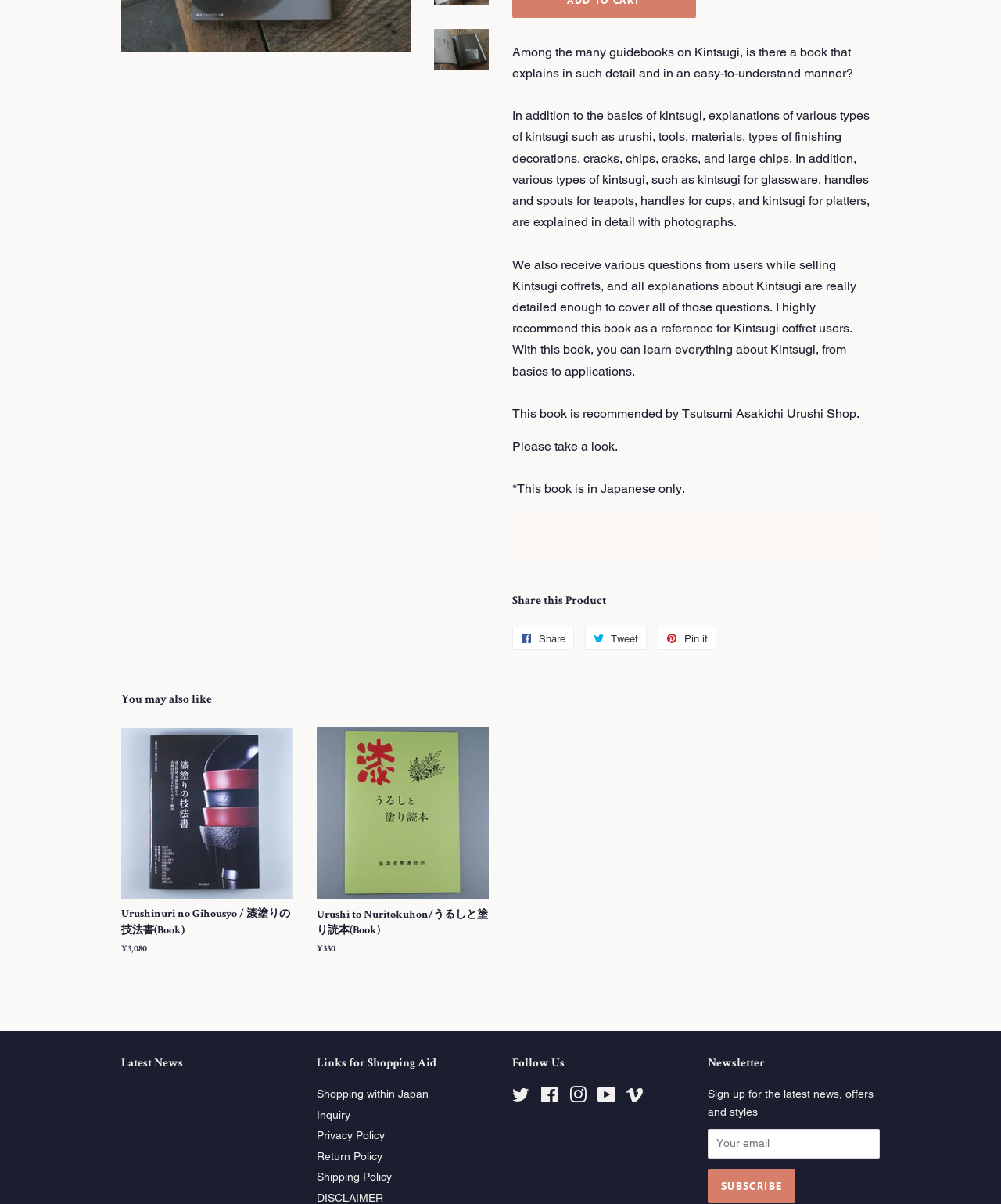Find the bounding box coordinates for the HTML element described in this sentence: "Accept all cookies". Provide the coordinates as four float numbers between 0 and 1, in the format [left, top, right, bottom].

None